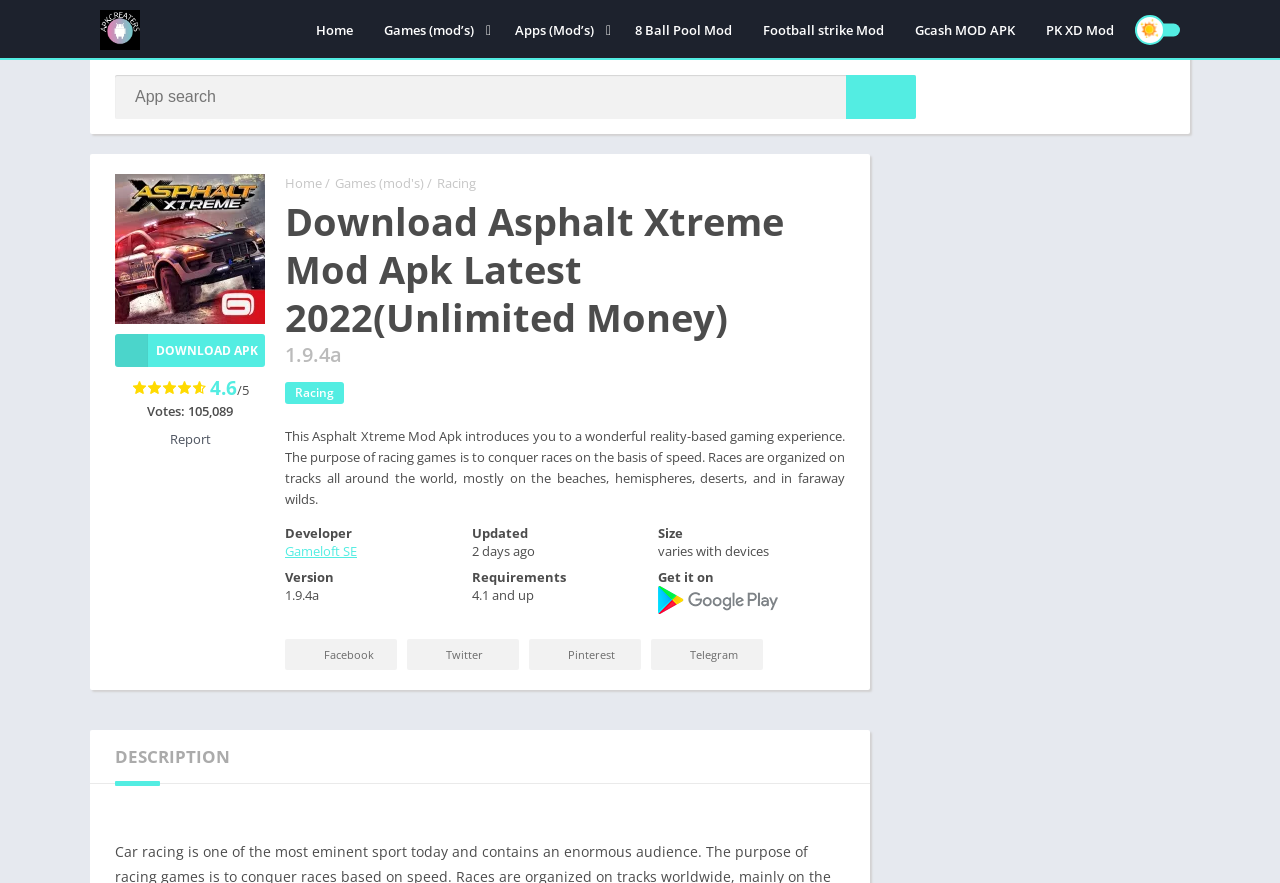Given the webpage screenshot and the description, determine the bounding box coordinates (top-left x, top-left y, bottom-right x, bottom-right y) that define the location of the UI element matching this description: Contacts

None